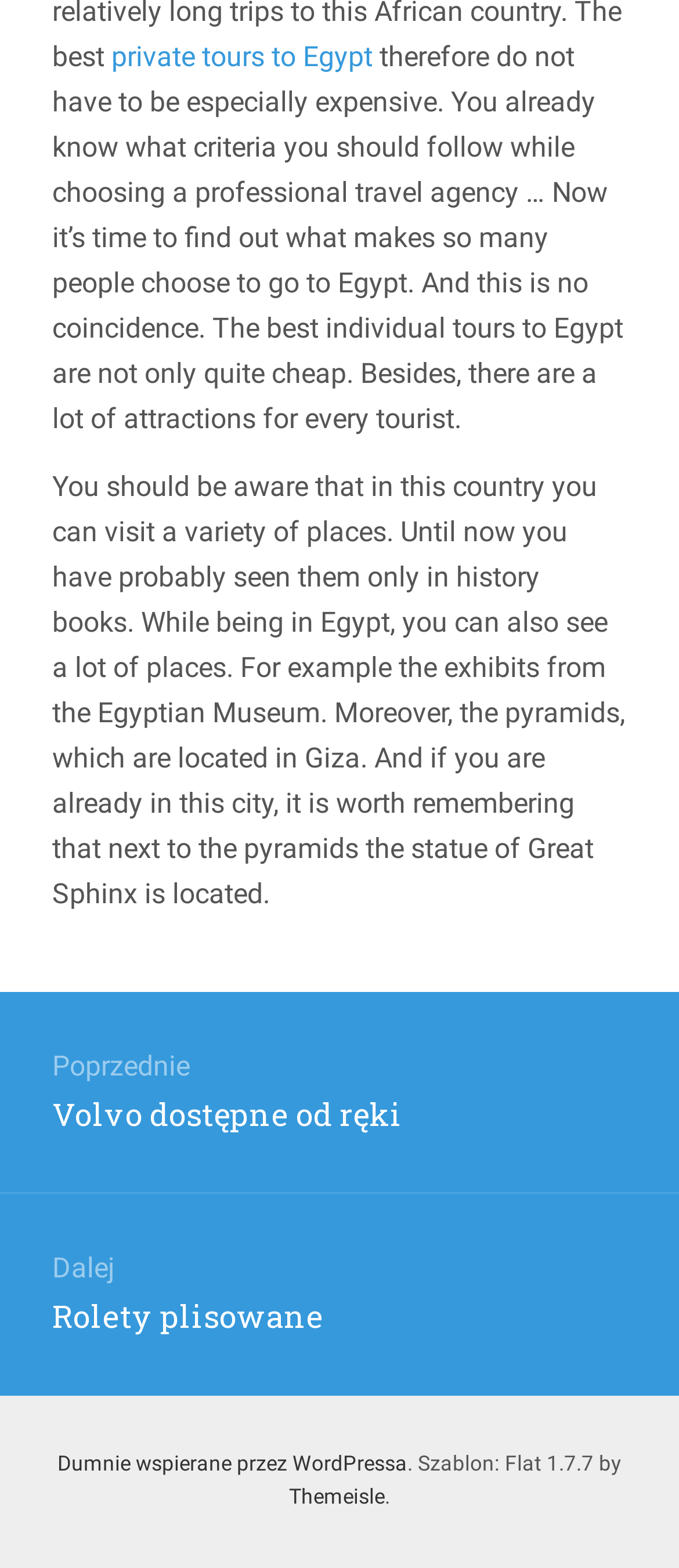Find and provide the bounding box coordinates for the UI element described with: "Dalej Następny wpis: Rolety plisowane".

[0.077, 0.795, 0.923, 0.852]